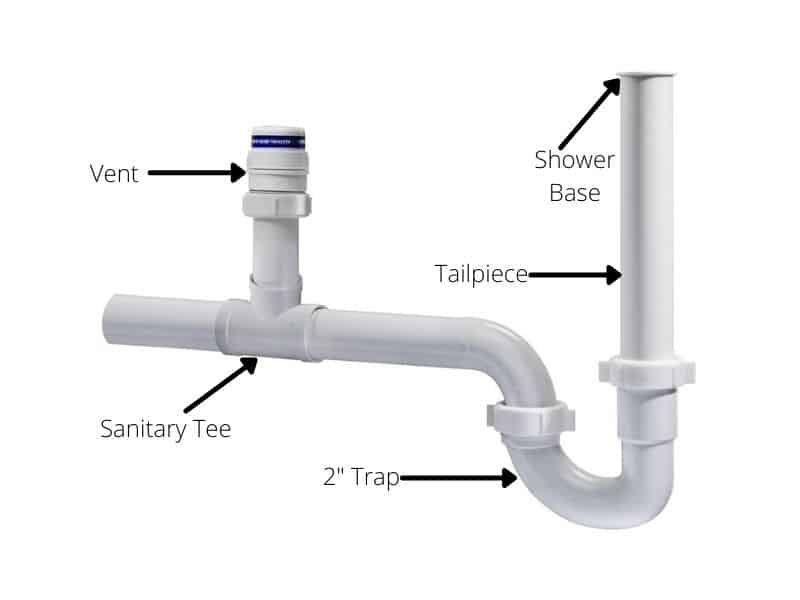Give a detailed account of what is happening in the image.

The image illustrates the essential components of a shower drainage system, prominently featuring a P-trap, which is vital for preventing sewage gases from entering the bathroom. Various parts are labeled, including the **Vent**, which ensures proper air circulation; the **Sanitary Tee**, designed to connect multiple drain lines; the **Tailpiece**, which connects the shower drain to the P-trap; and the **Shower Base**, where water drains away. The highlighted **2" Trap** is specifically designed to maintain water in the pipe, creating a barrier against foul odors and pests. This configuration emphasizes the legal requirement for P-traps in household plumbing systems, ensuring safety and sanitation in bathroom settings.